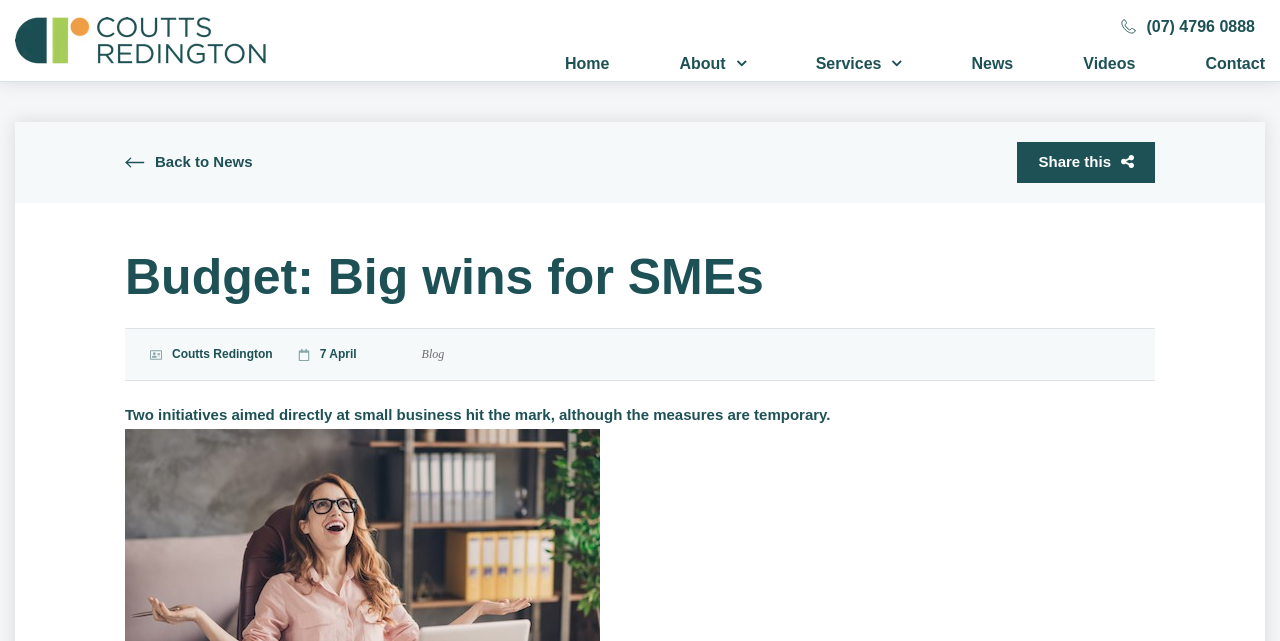Write an elaborate caption that captures the essence of the webpage.

The webpage appears to be an article or blog post from Coutts Redington, with a title "Budget: Big wins for SMEs". At the top left corner, there is a logo of Coutts Redington, accompanied by a link to the company's website. On the top right corner, there is a phone number "(07) 4796 0888" with an icon next to it.

Below the logo, there is a navigation menu with links to "Home", "About", "Services", "News", "Videos", and "Contact", arranged horizontally from left to right.

The main content of the webpage starts with a heading "Budget: Big wins for SMEs" in a large font size. Below the heading, there is a subheading "Coutts Redington" followed by a timestamp "7 April" and a category label "Blog".

The main article text starts with a sentence "Two initiatives aimed directly at small business hit the mark, although the measures are temporary." which is a summary of the article's content. 

At the top right corner of the main content area, there is a link "Back to News" and a share button with an icon.